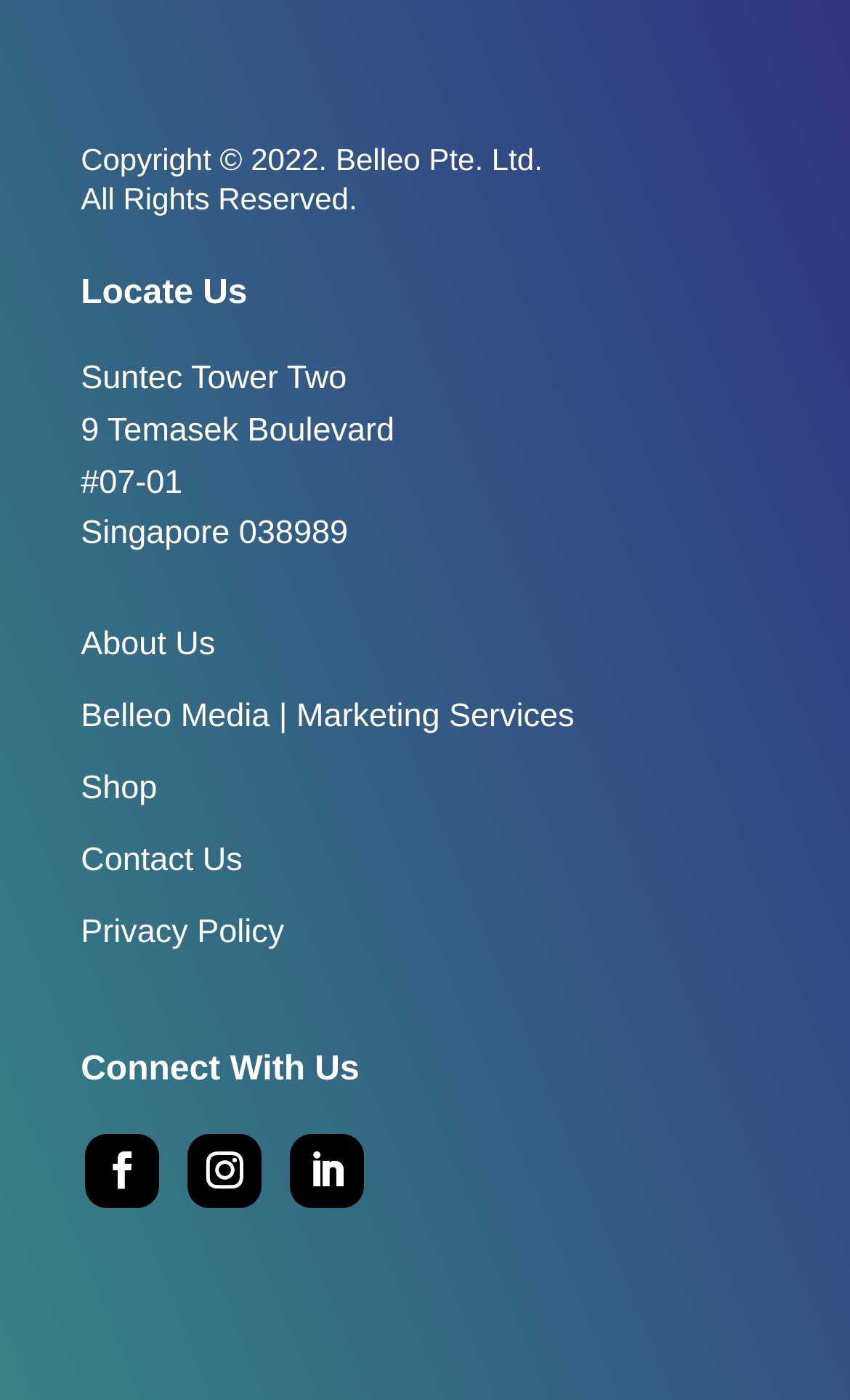Please find the bounding box coordinates of the element that must be clicked to perform the given instruction: "View Privacy Policy". The coordinates should be four float numbers from 0 to 1, i.e., [left, top, right, bottom].

[0.095, 0.653, 0.334, 0.68]